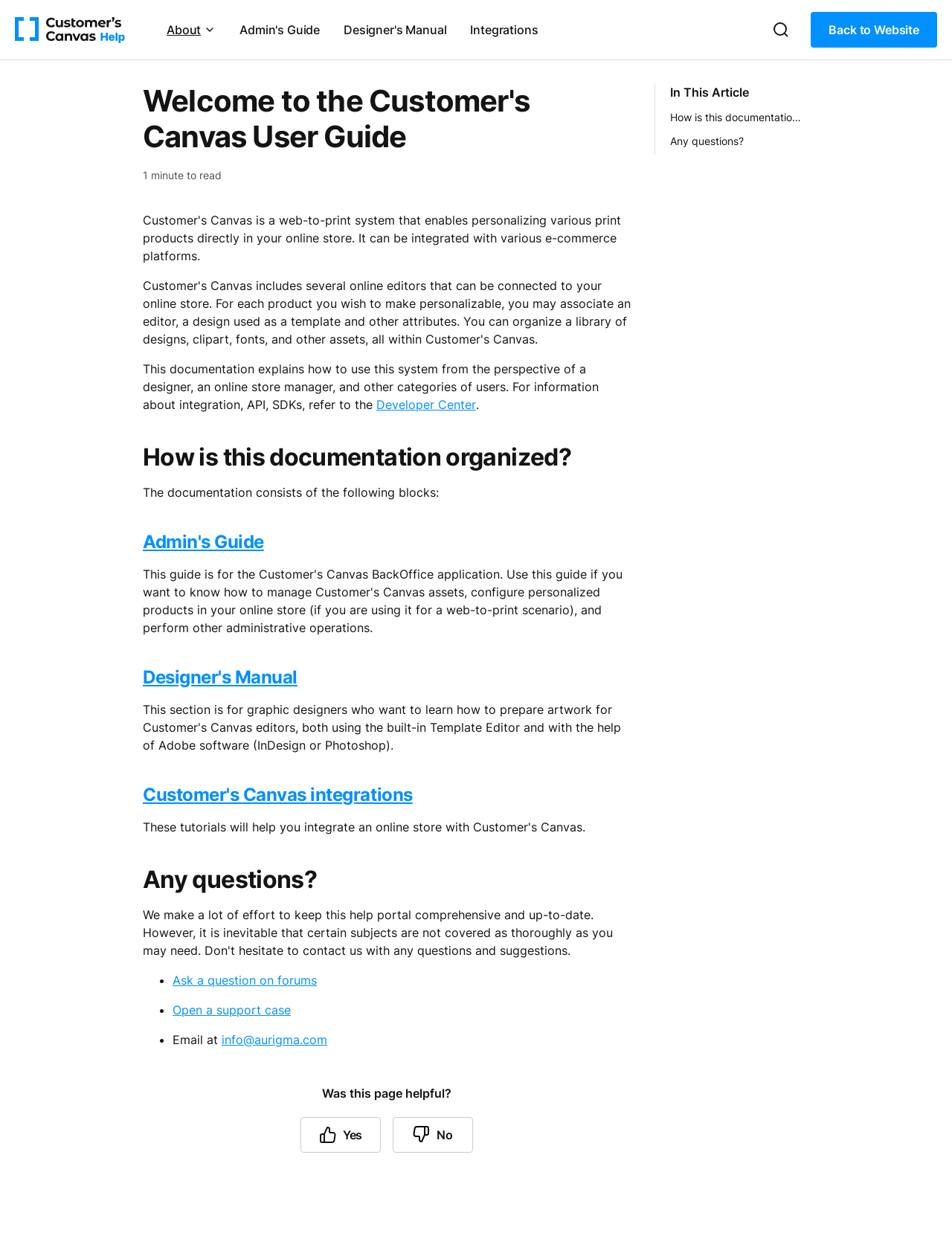Construct a comprehensive description capturing every detail on the webpage.

The webpage is a user guide for Customer's Canvas, a system for designers, online store managers, and other categories of users. At the top, there is a logo and a link to the website. Below the logo, there are several navigation links, including "About", "Admin's Guide", "Designer's Manual", "Integrations", and "Back to Website".

The main content of the page is divided into sections, each with a heading. The first section welcomes users to the Customer's Canvas User Guide and provides a brief overview of the documentation. It explains that the guide is organized into blocks, including Admin's Guide, Designer's Manual, and Customer's Canvas integrations.

The following sections provide more detailed information about each block, with links to relevant guides. There is also a section that asks if users have any questions, providing links to ask a question on forums, open a support case, or email for assistance.

At the bottom of the page, there is a feedback section that asks if the page was helpful, with "Yes" and "No" buttons. On the right side of the page, there is a complementary section that lists the contents of the article, including "How is this documentation organized?" and "Any questions?".

Throughout the page, there are several images, including icons and logos, which are used to enhance the user experience. Overall, the page is well-organized and easy to navigate, with clear headings and concise text.